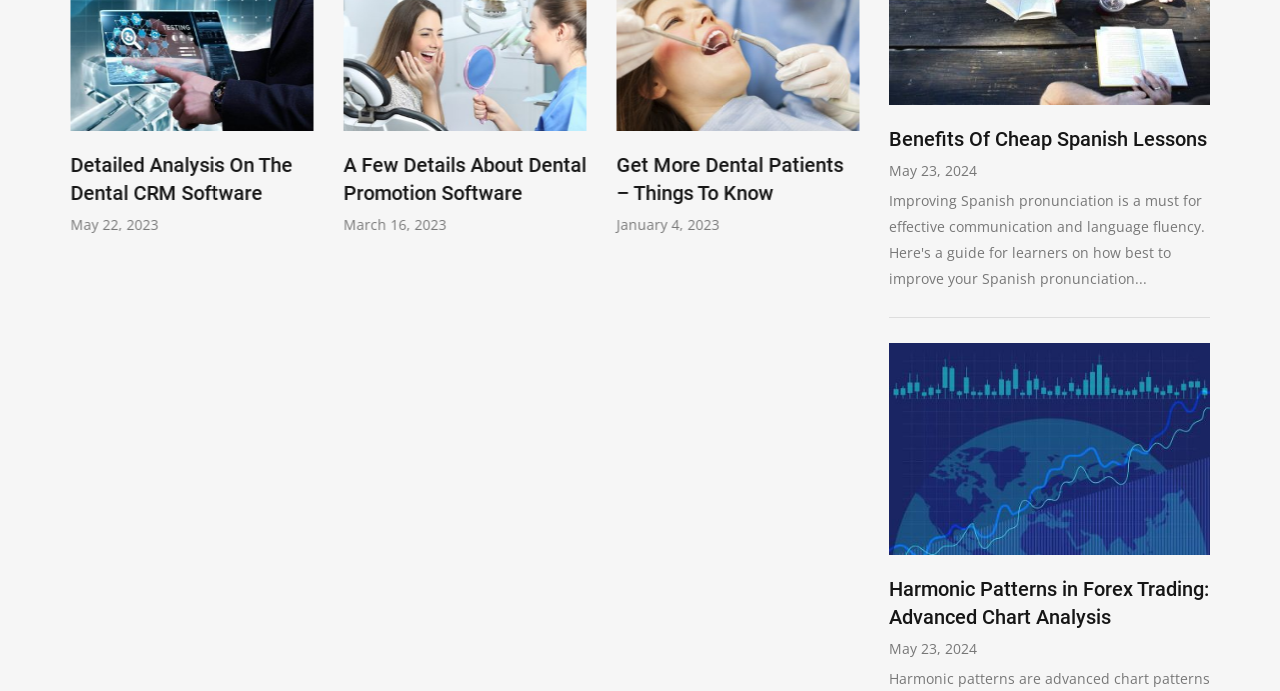Please find the bounding box coordinates for the clickable element needed to perform this instruction: "Click the 'FOOTHILLS TRAIL' link".

None